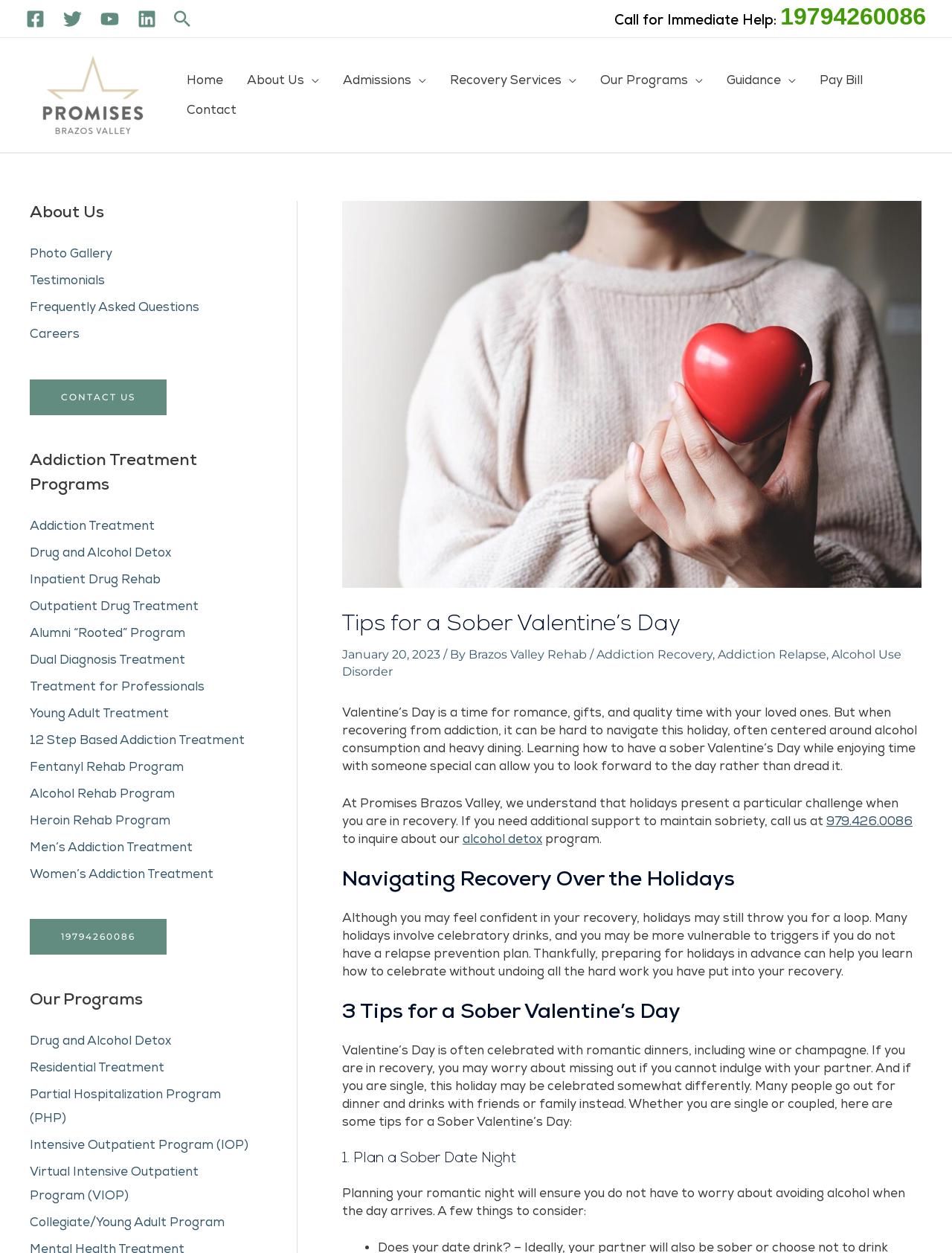What is the image on the webpage about?
Refer to the image and provide a thorough answer to the question.

The image on the webpage is a picture of a person holding a red heart figurine, and is likely intended to represent a person celebrating a sober Valentine's Day. The image is accompanied by the heading 'Tips for a Sober Valentine’s Day' and is part of the main content of the webpage.